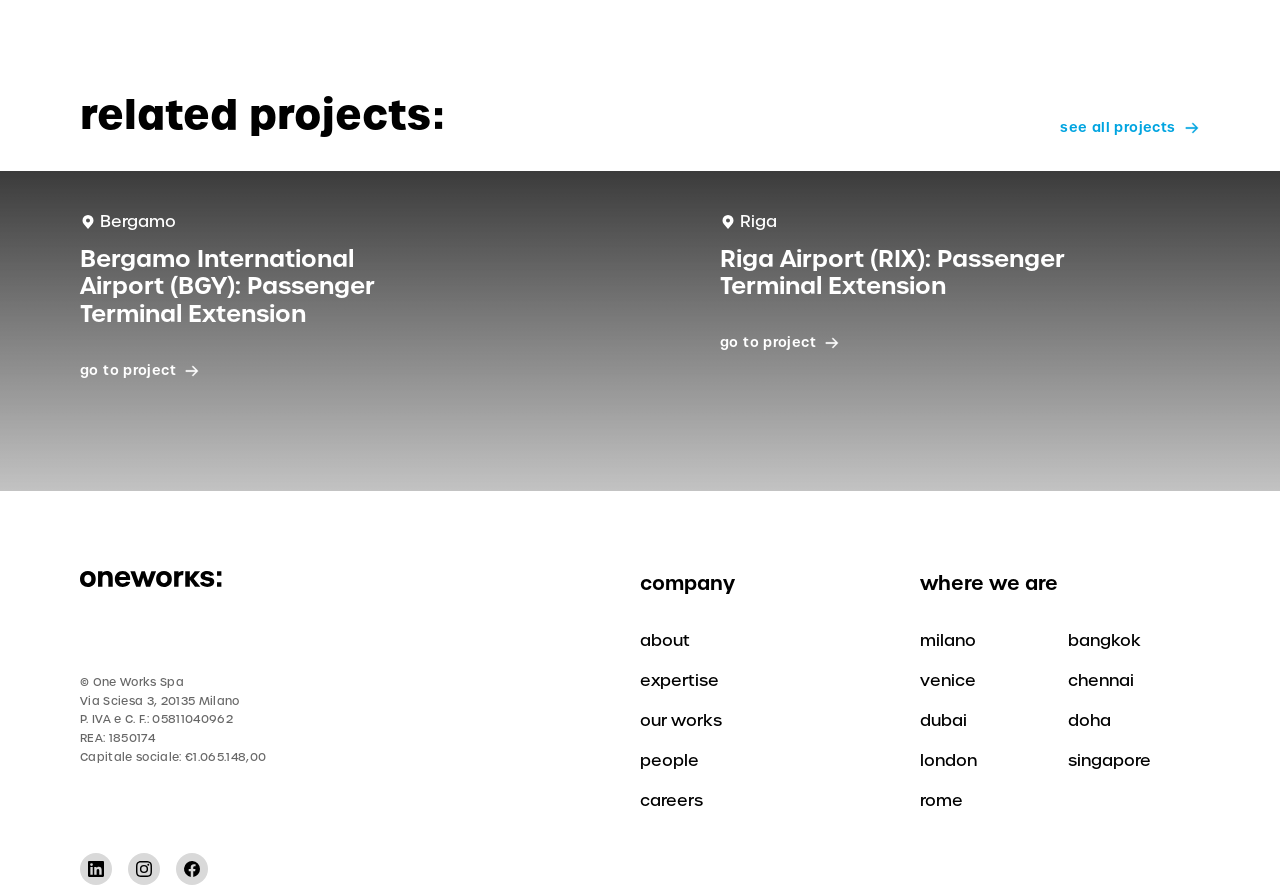Please identify the bounding box coordinates of the element I should click to complete this instruction: 'read more about Bergamo International Airport (BGY): Passenger Terminal Extension'. The coordinates should be given as four float numbers between 0 and 1, like this: [left, top, right, bottom].

[0.062, 0.402, 0.157, 0.426]